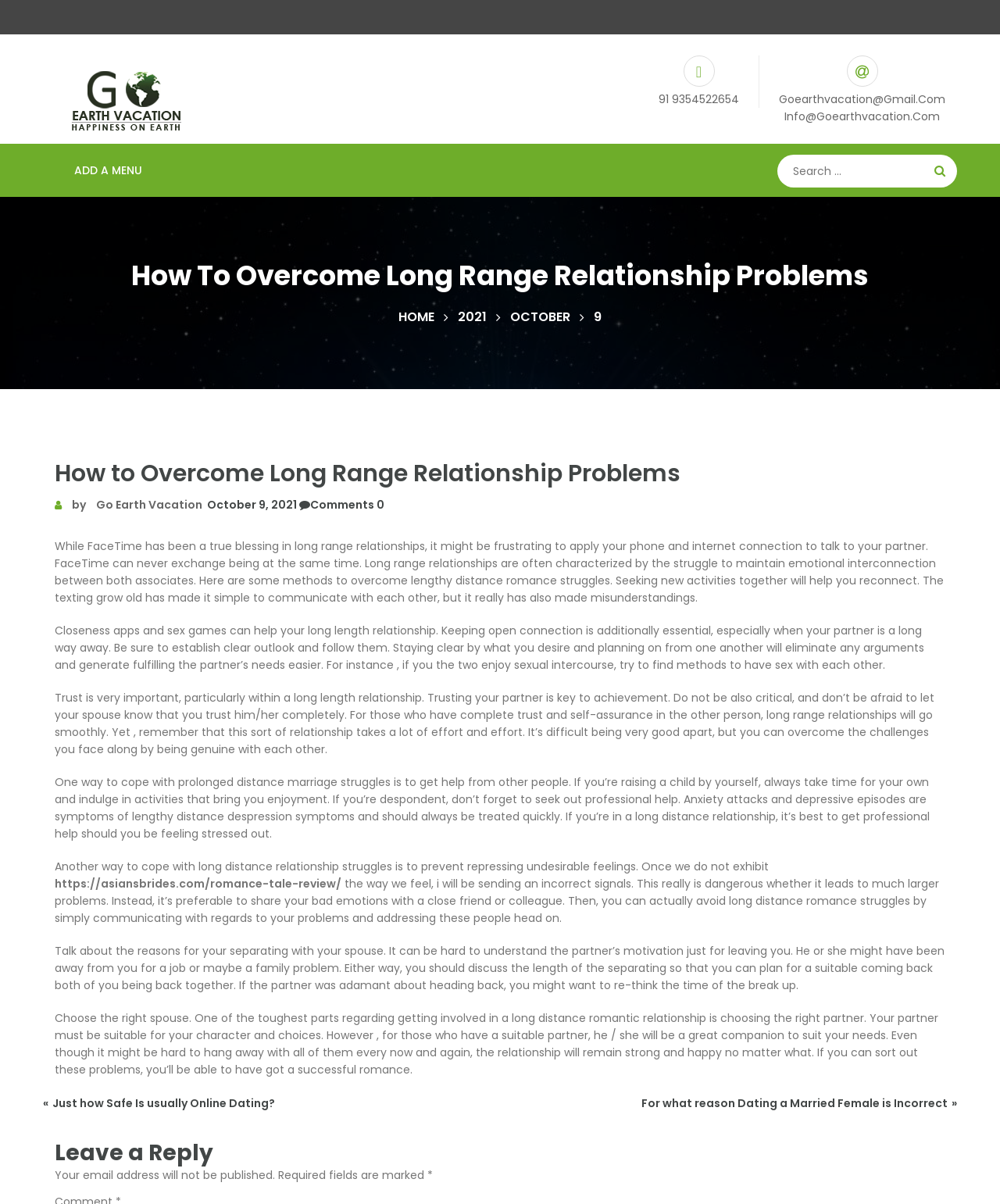Given the webpage screenshot, identify the bounding box of the UI element that matches this description: "alt="Go Earth Vacation"".

[0.055, 0.058, 0.195, 0.11]